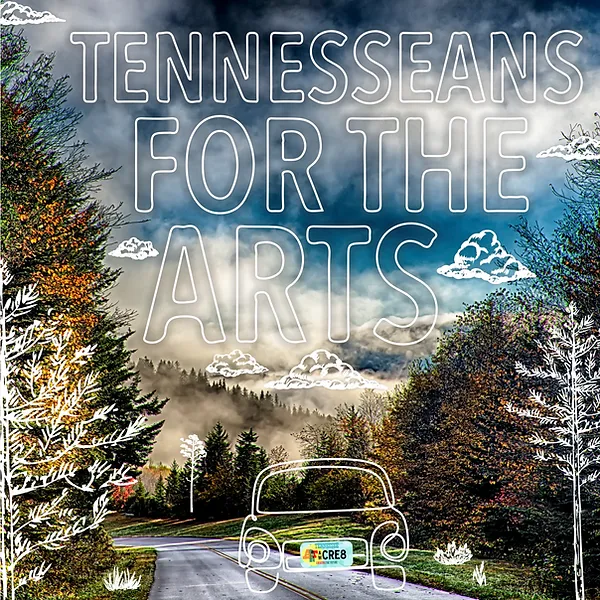Answer the question in one word or a short phrase:
What is symbolized by the silhouette of a car?

Journey and exploration